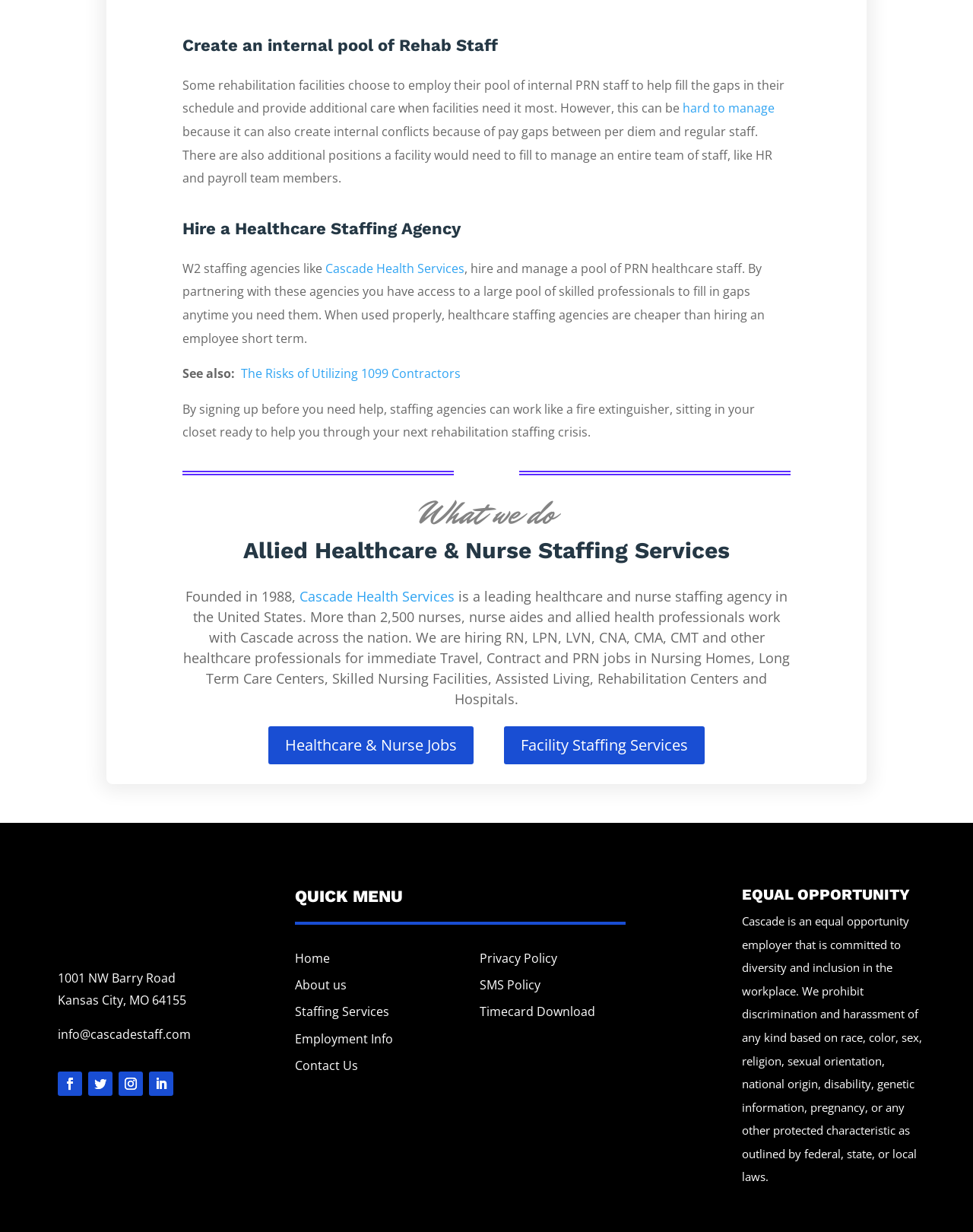Please locate the bounding box coordinates for the element that should be clicked to achieve the following instruction: "Explore 'Healthcare & Nurse Jobs'". Ensure the coordinates are given as four float numbers between 0 and 1, i.e., [left, top, right, bottom].

[0.276, 0.59, 0.487, 0.62]